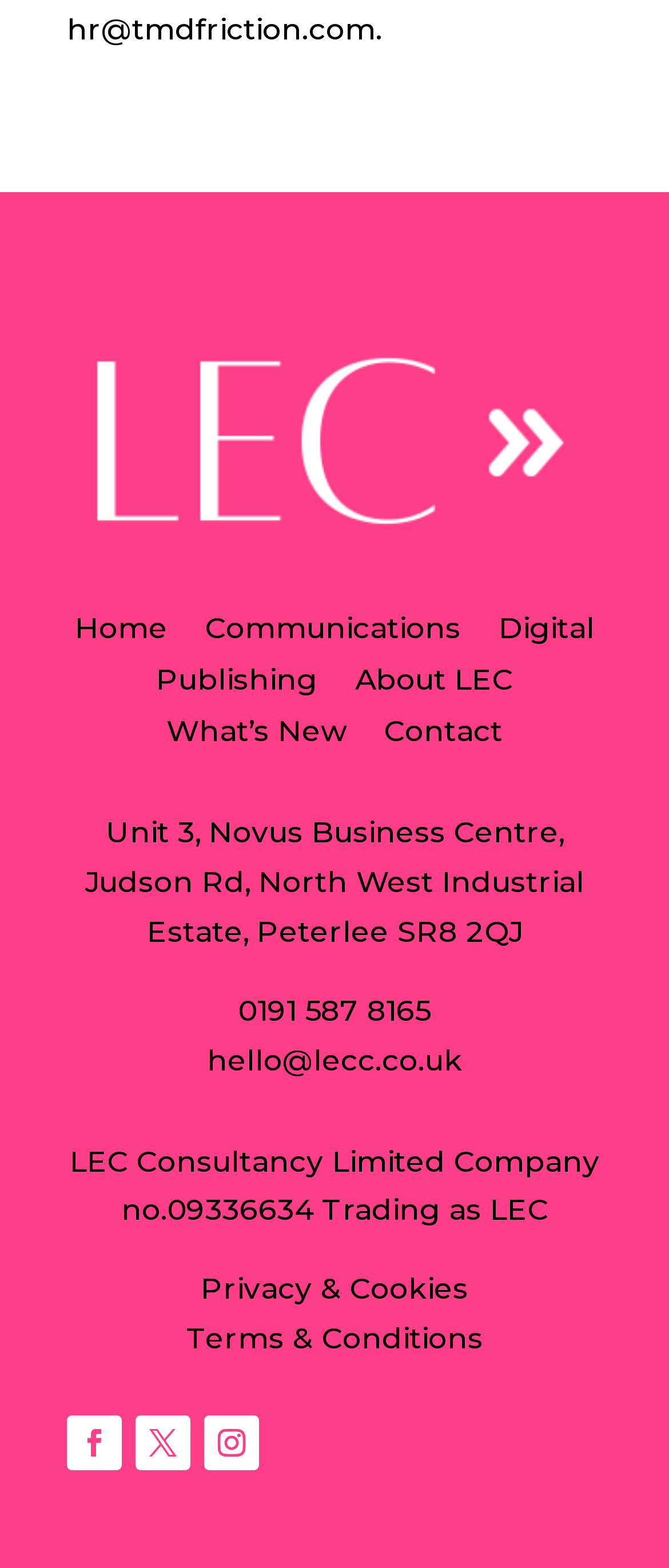Identify the bounding box coordinates of the specific part of the webpage to click to complete this instruction: "Click the Home link".

[0.112, 0.393, 0.25, 0.417]